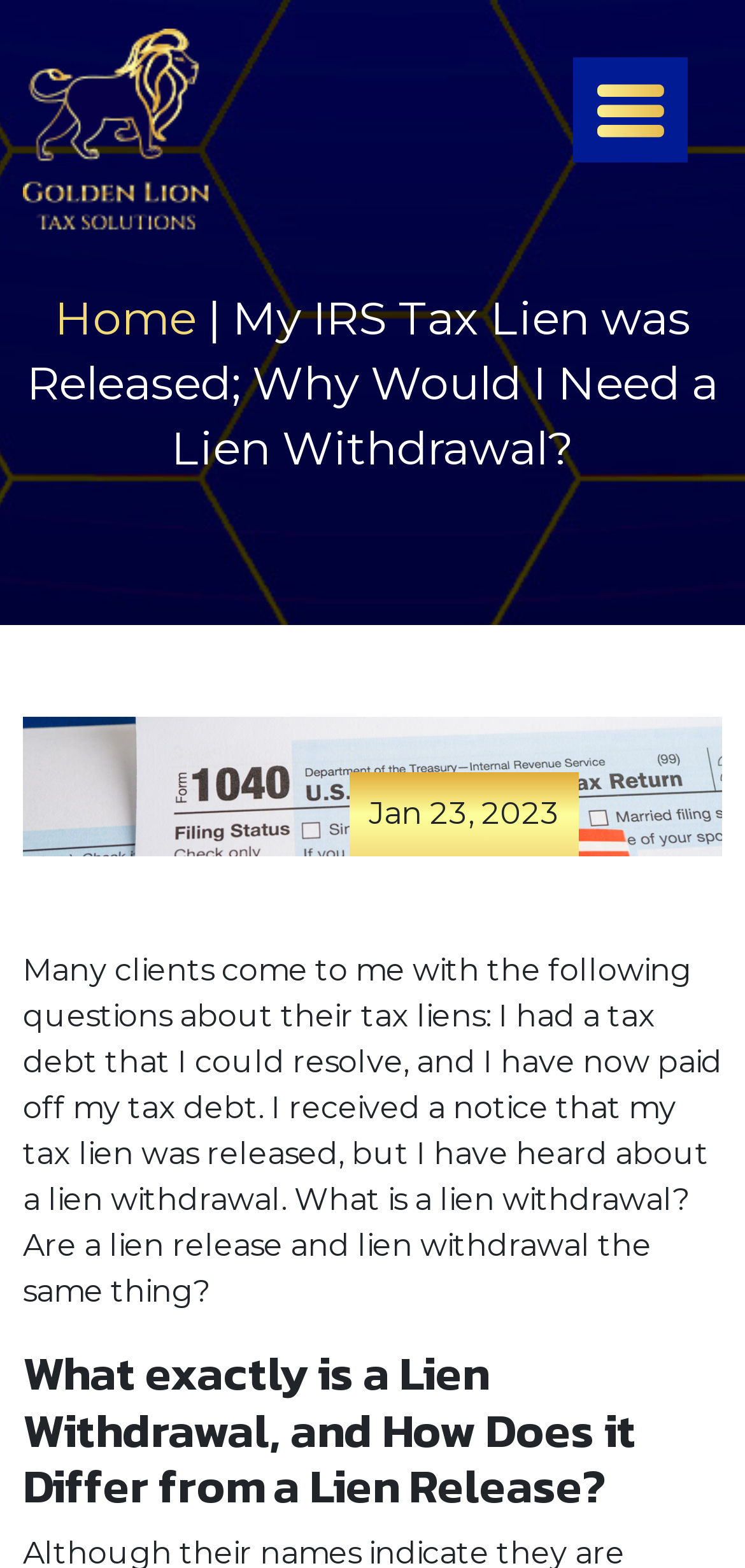Give a short answer using one word or phrase for the question:
What is the date of the article?

Jan 23, 2023